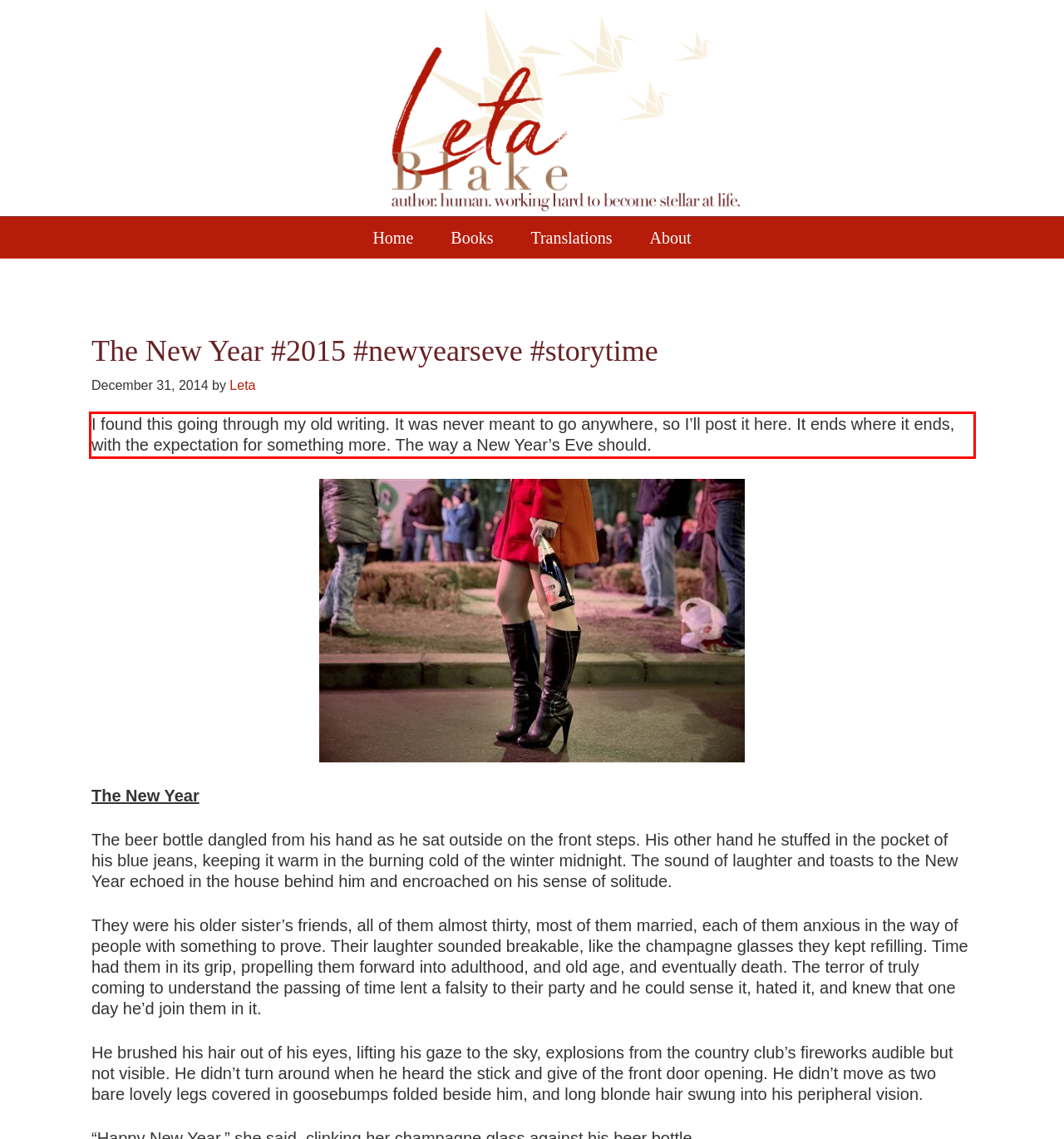Identify and extract the text within the red rectangle in the screenshot of the webpage.

I found this going through my old writing. It was never meant to go anywhere, so I’ll post it here. It ends where it ends, with the expectation for something more. The way a New Year’s Eve should.